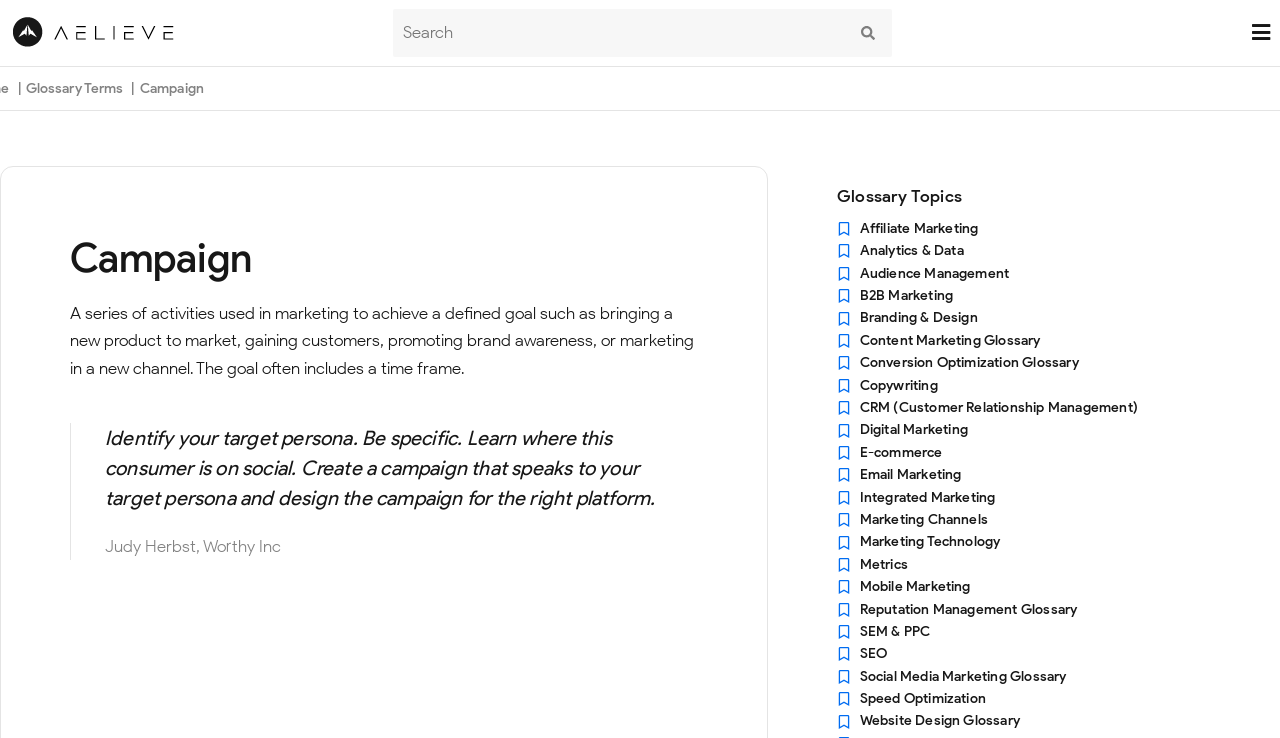Provide the bounding box coordinates for the UI element that is described as: "alt="GreyDesktopLogo"".

[0.01, 0.023, 0.136, 0.064]